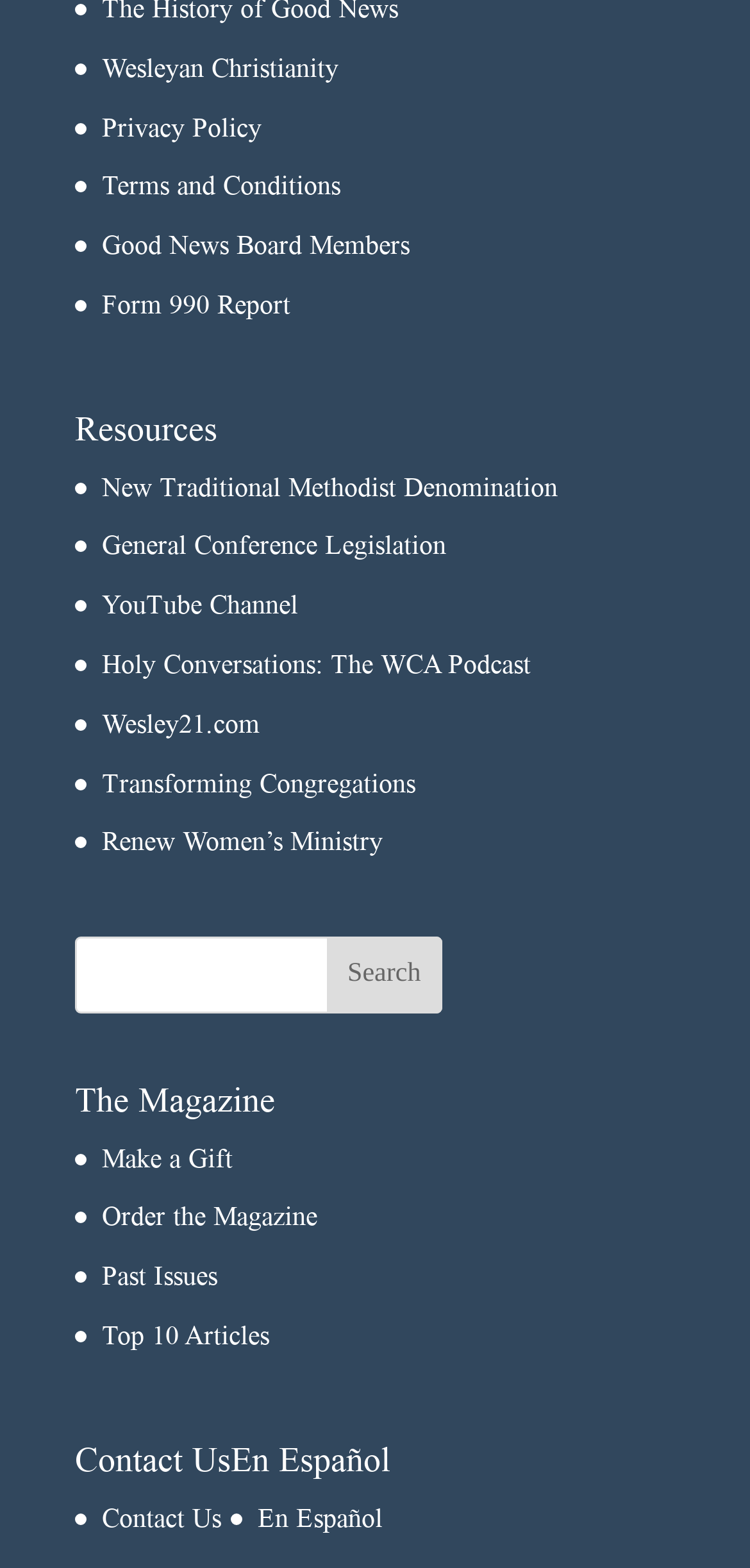Respond concisely with one word or phrase to the following query:
What is the first link in the resources section?

Wesleyan Christianity